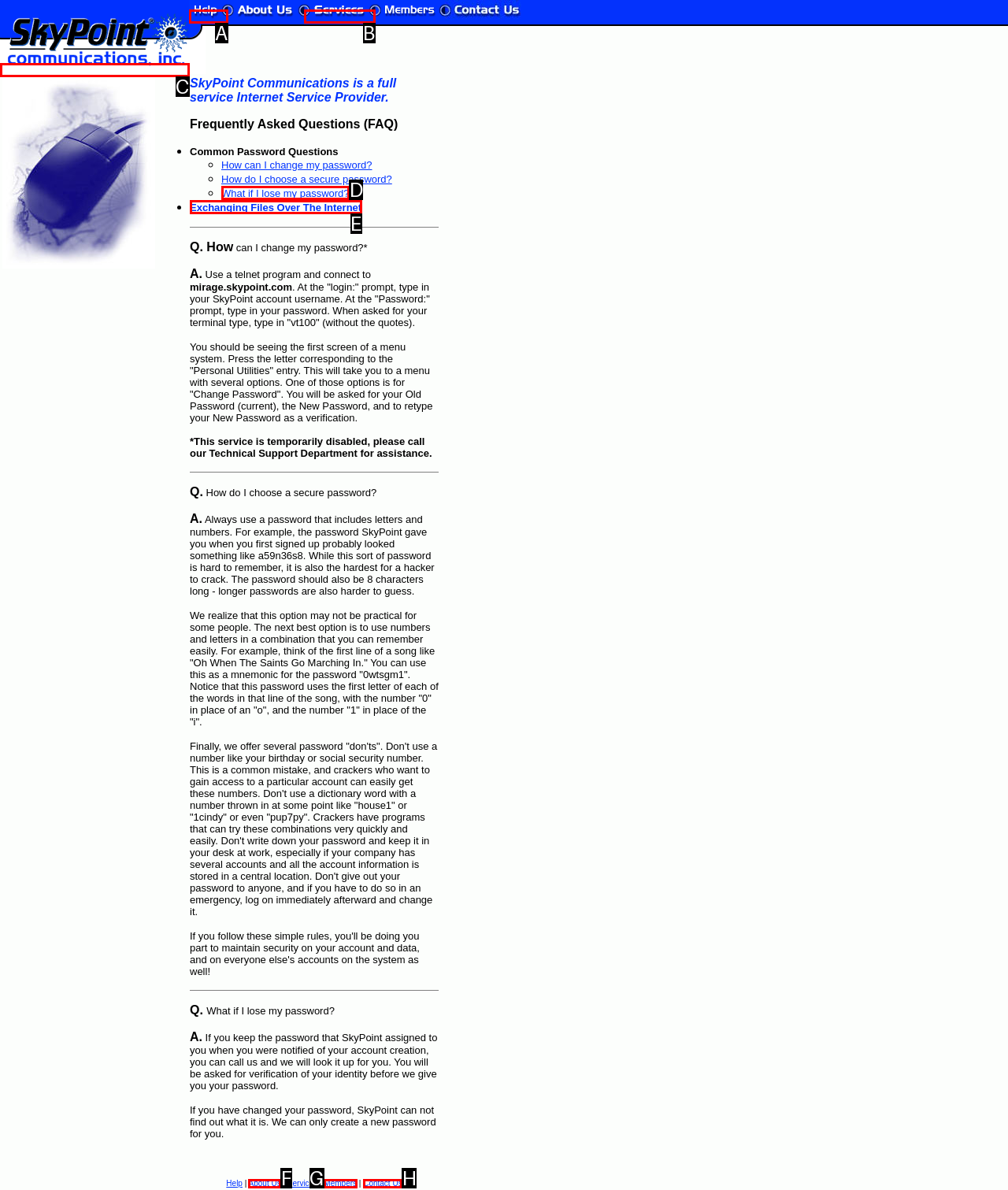Determine which option matches the description: alt="SkyPoint Communications - ISP". Answer using the letter of the option.

C